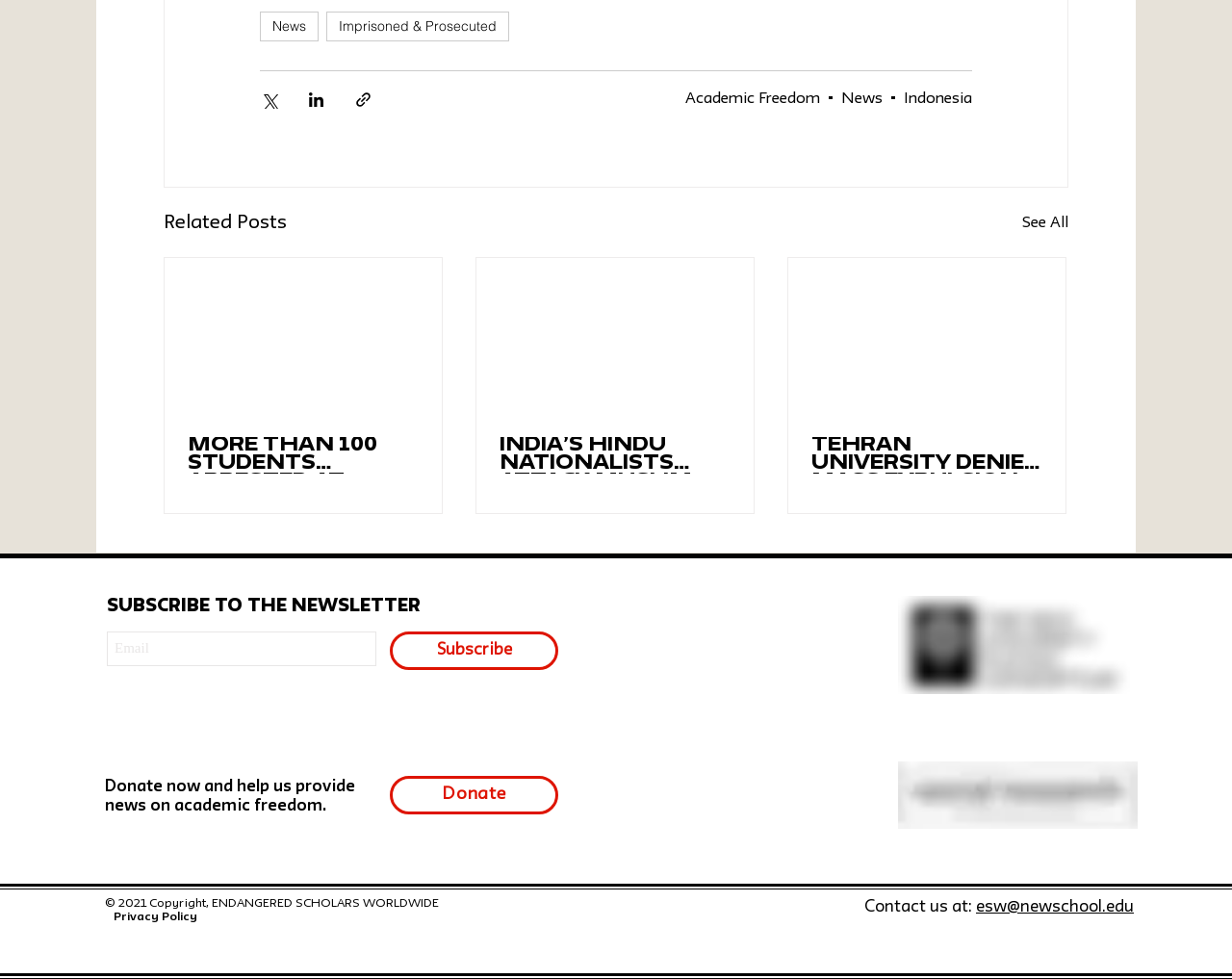How many share options are available?
Please respond to the question with as much detail as possible.

I counted the number of share buttons available on the webpage, which are 'Share via Twitter', 'Share via LinkedIn', and 'Share via link', hence the answer is 3.